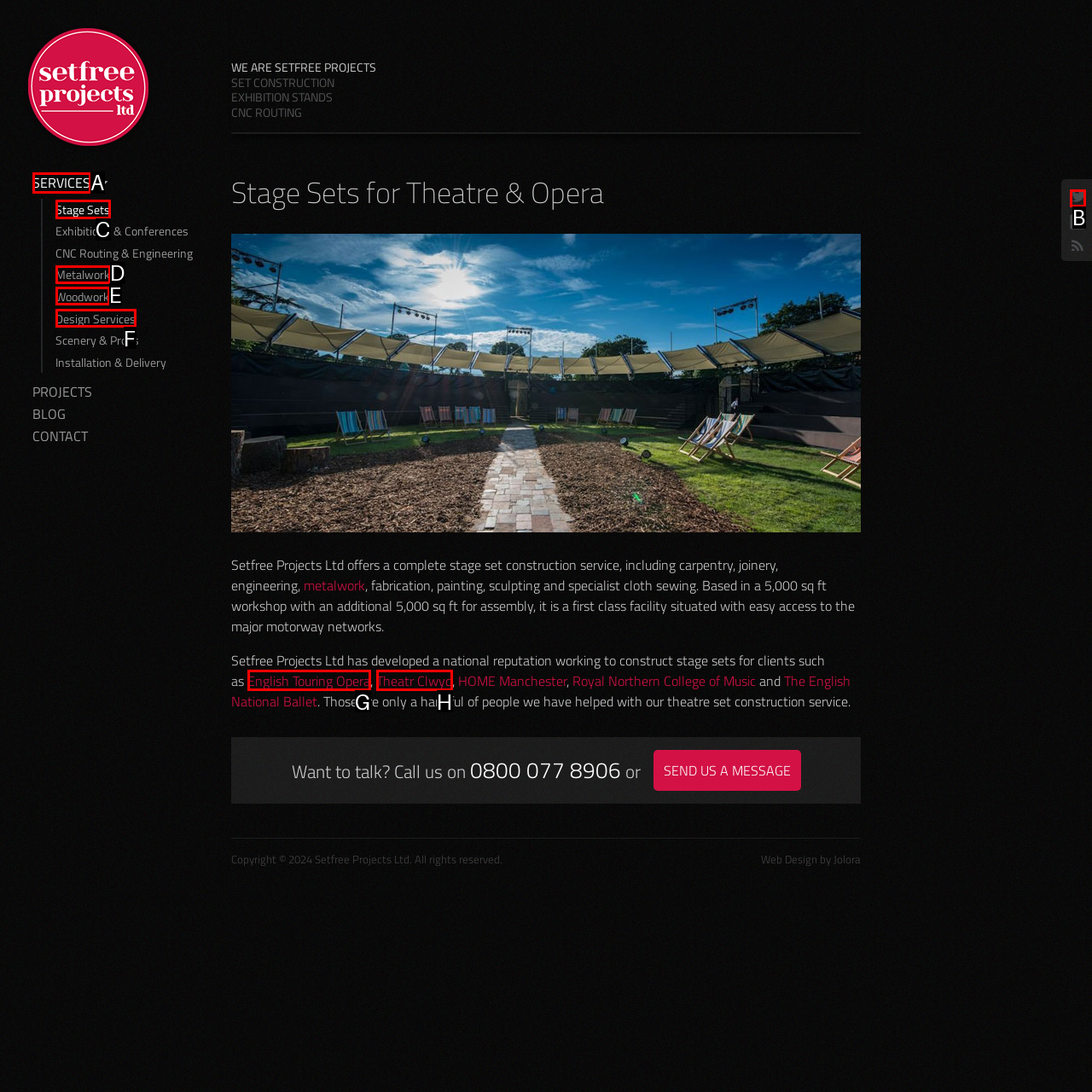Determine which UI element I need to click to achieve the following task: View the post 'Psalm 73' Provide your answer as the letter of the selected option.

None